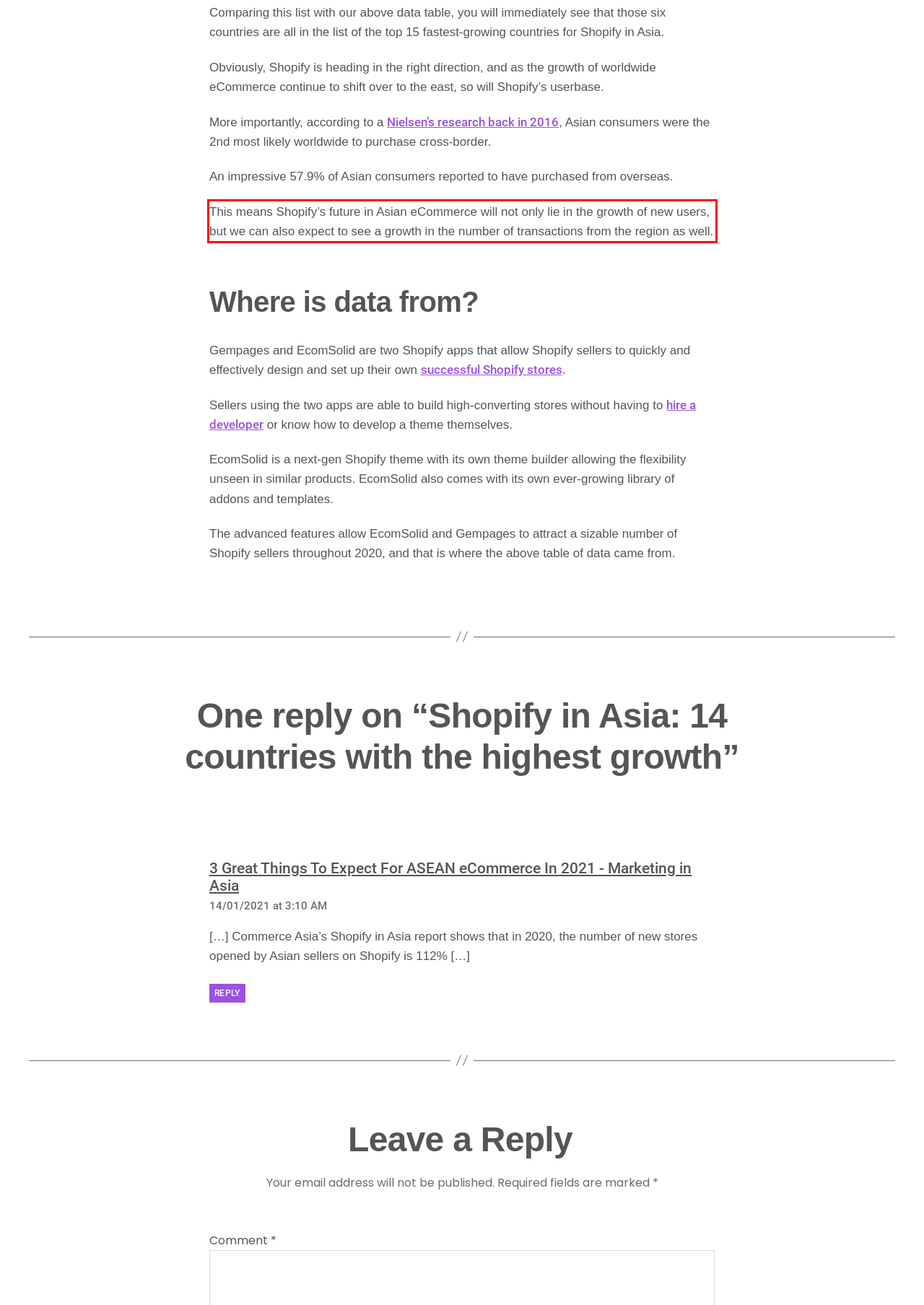Given the screenshot of a webpage, identify the red rectangle bounding box and recognize the text content inside it, generating the extracted text.

This means Shopify’s future in Asian eCommerce will not only lie in the growth of new users, but we can also expect to see a growth in the number of transactions from the region as well.